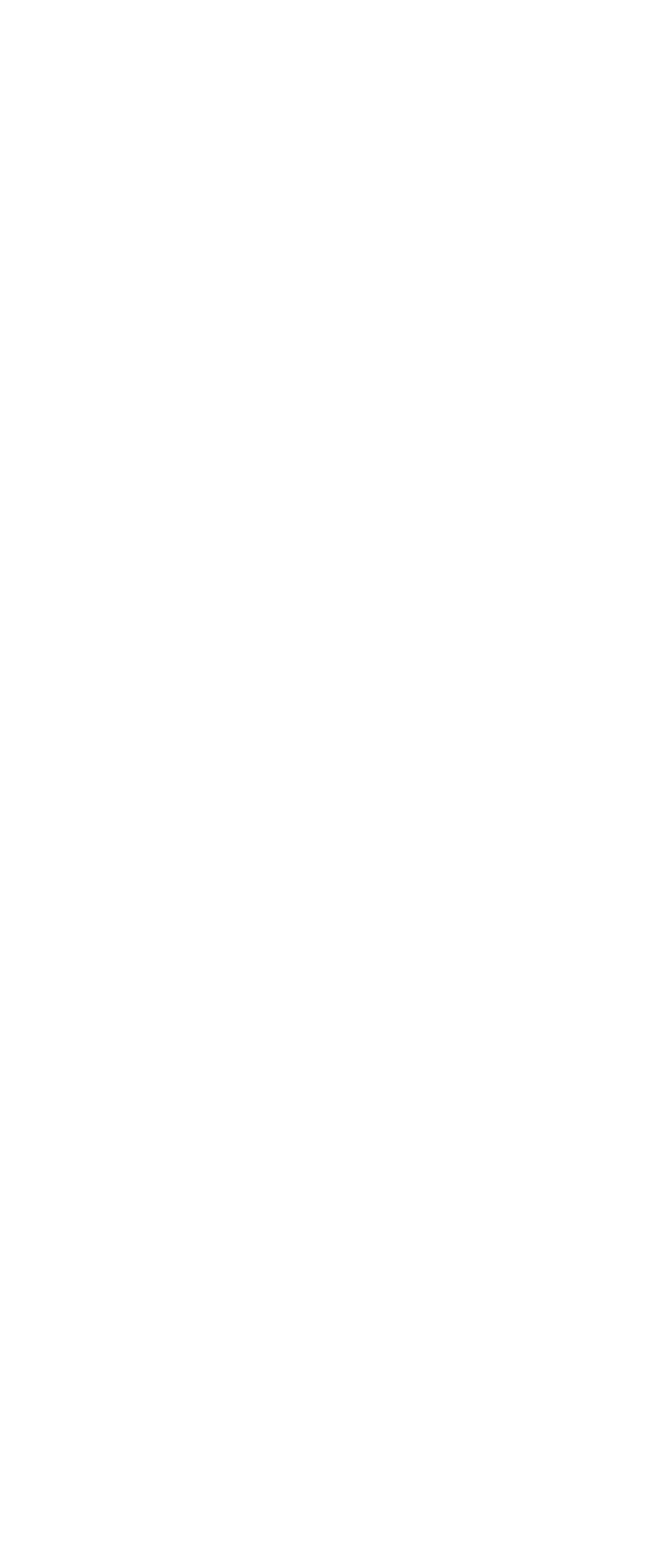Determine the bounding box coordinates of the clickable region to follow the instruction: "Leave a reply".

[0.026, 0.025, 0.974, 0.062]